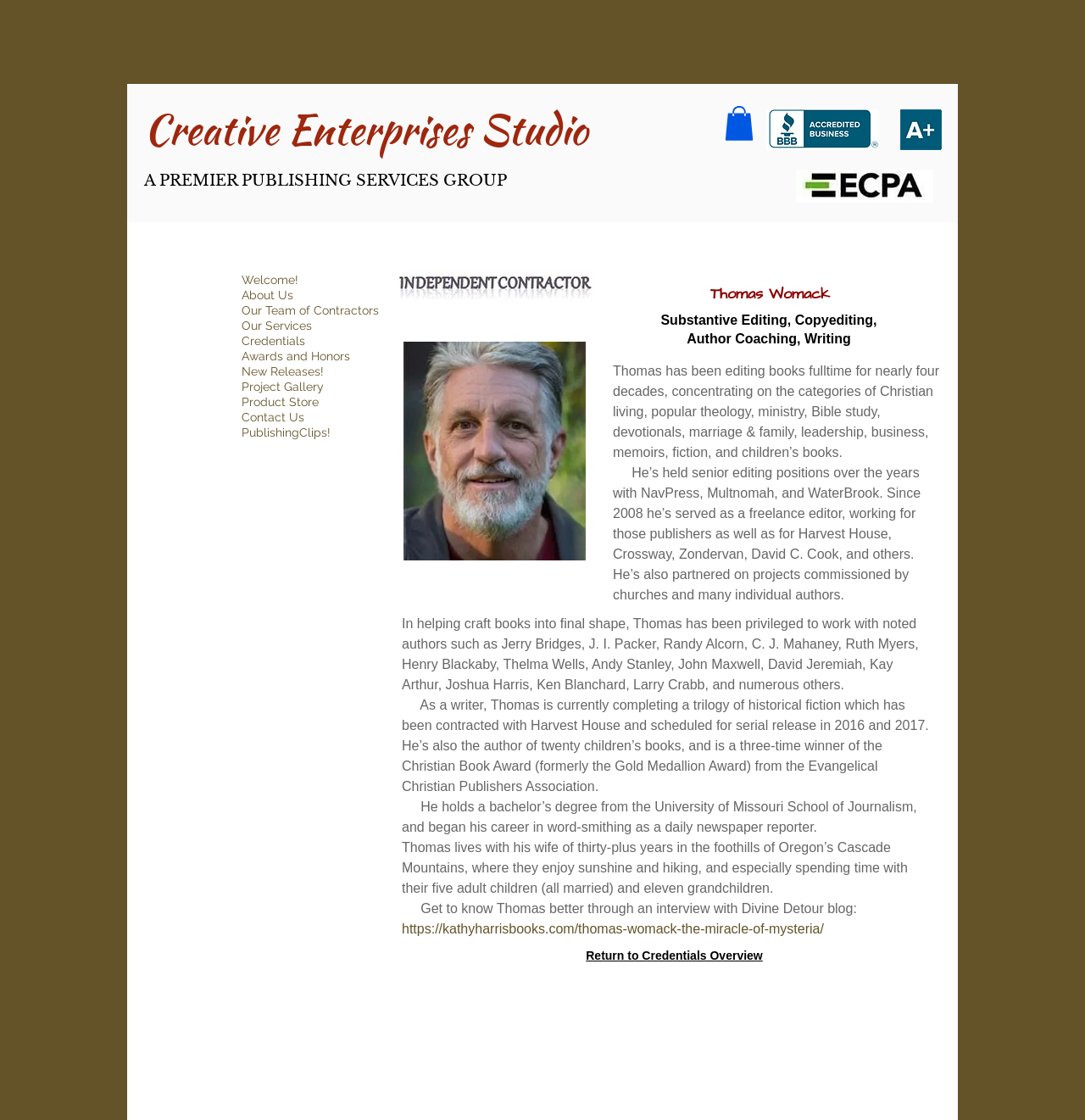Identify the bounding box coordinates of the element to click to follow this instruction: 'View Thomas Womack's credentials'. Ensure the coordinates are four float values between 0 and 1, provided as [left, top, right, bottom].

[0.54, 0.847, 0.703, 0.859]